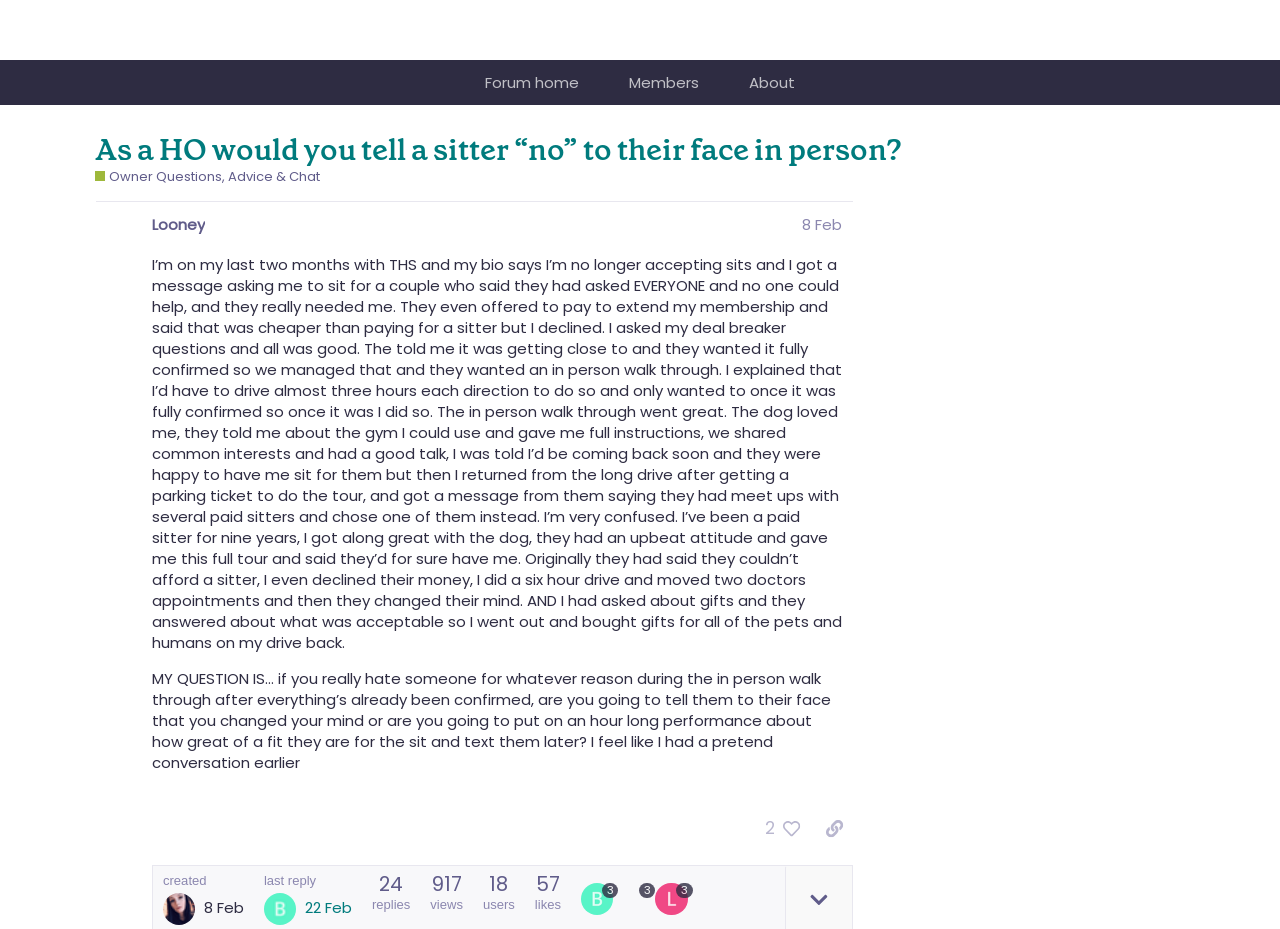Determine and generate the text content of the webpage's headline.

As a HO would you tell a sitter “no” to their face in person?